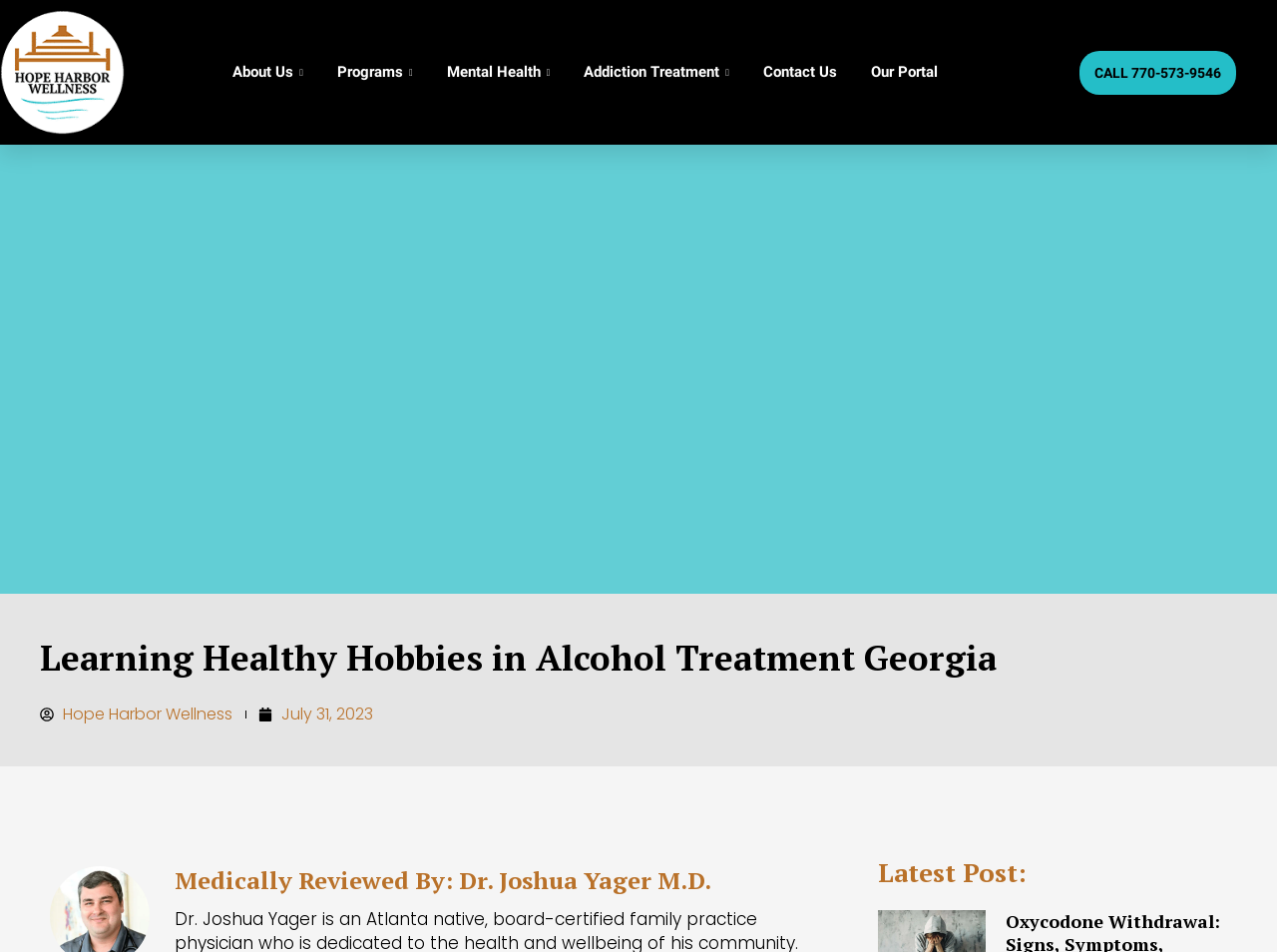Could you provide the bounding box coordinates for the portion of the screen to click to complete this instruction: "visit Hope Harbor Wellness website"?

[0.0, 0.01, 0.098, 0.142]